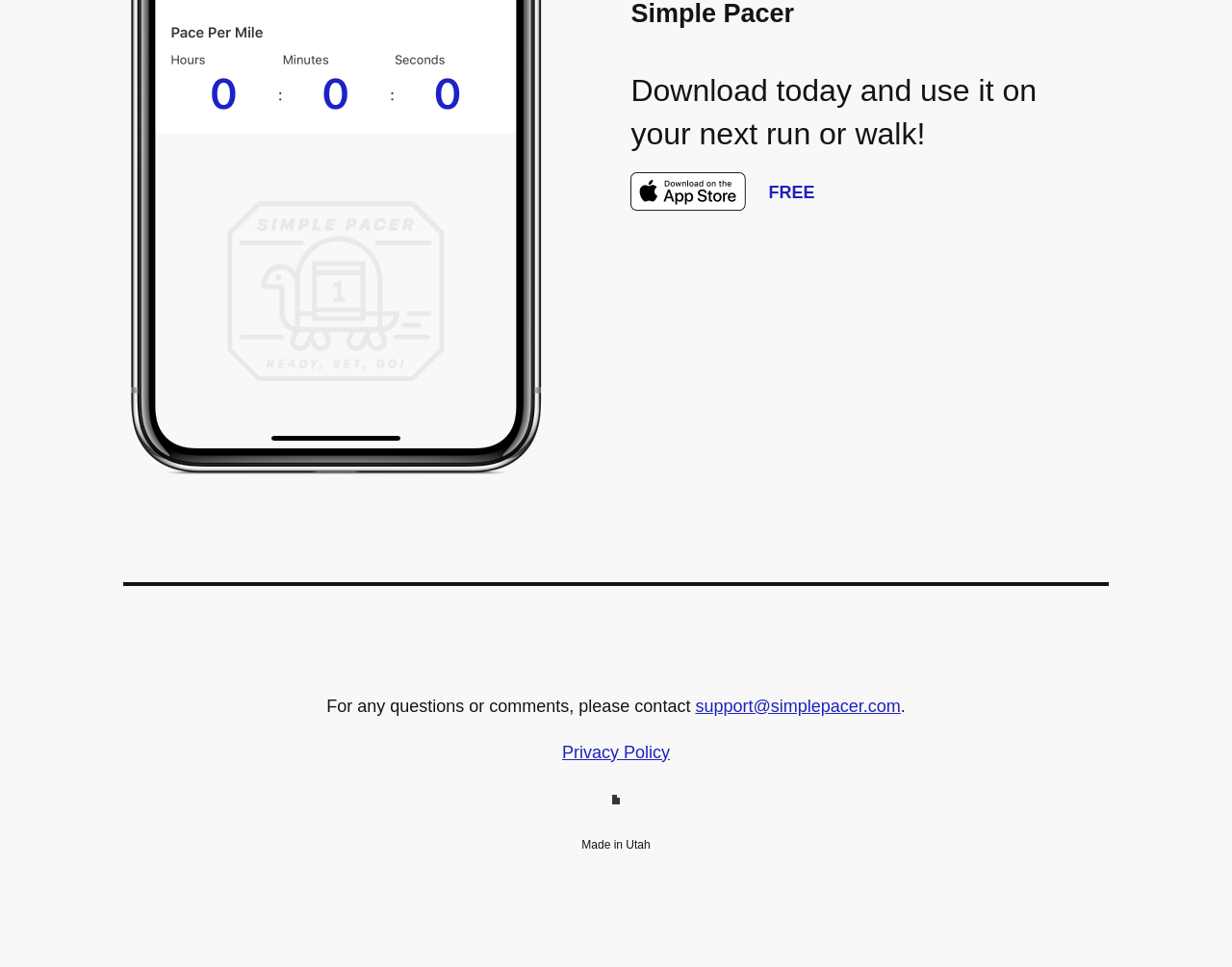Predict the bounding box of the UI element that fits this description: "Privacy Policy".

[0.456, 0.768, 0.544, 0.788]